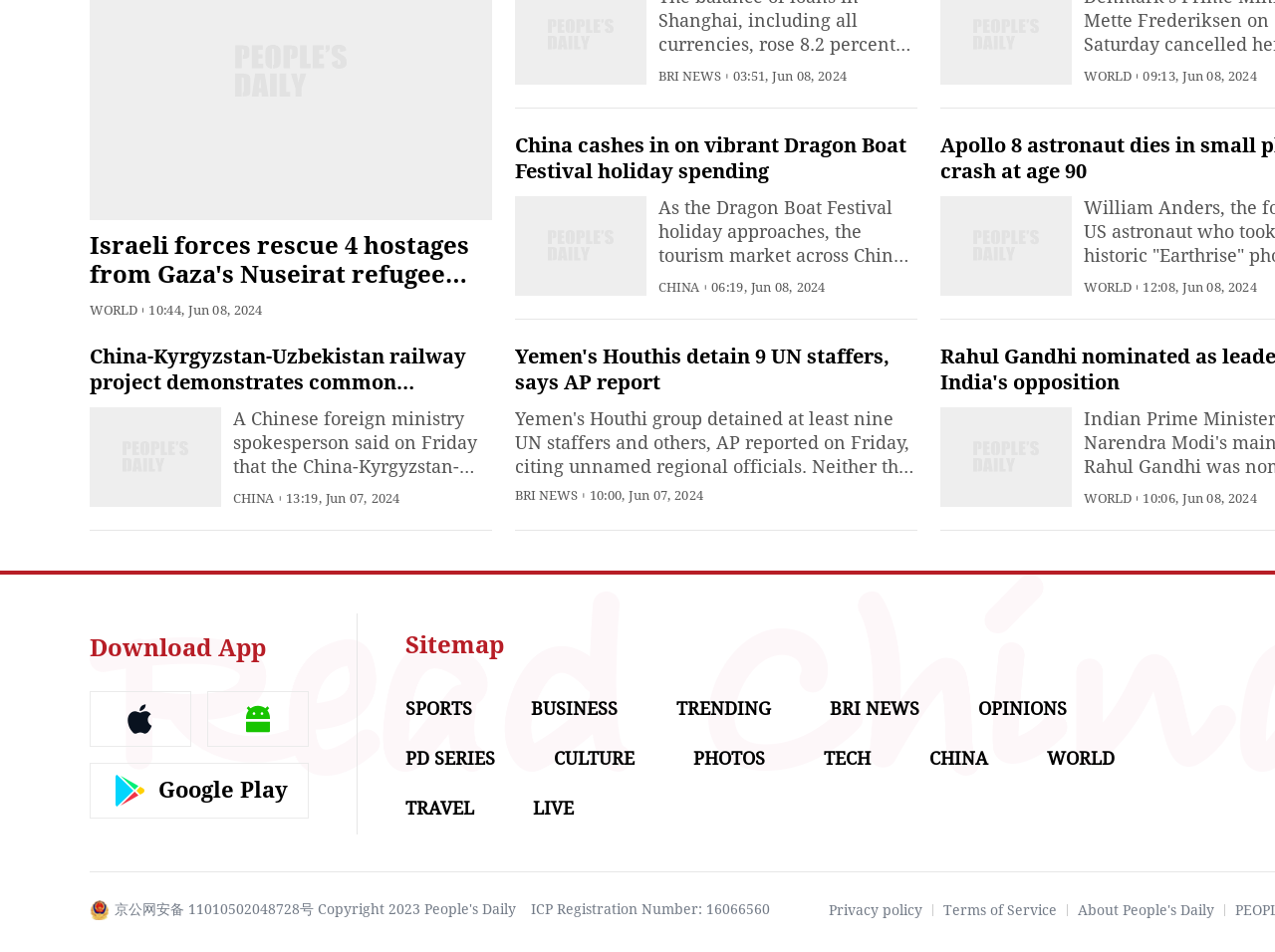What is the purpose of the 'Download App' button?
Based on the image, provide a one-word or brief-phrase response.

To download the People's Daily app